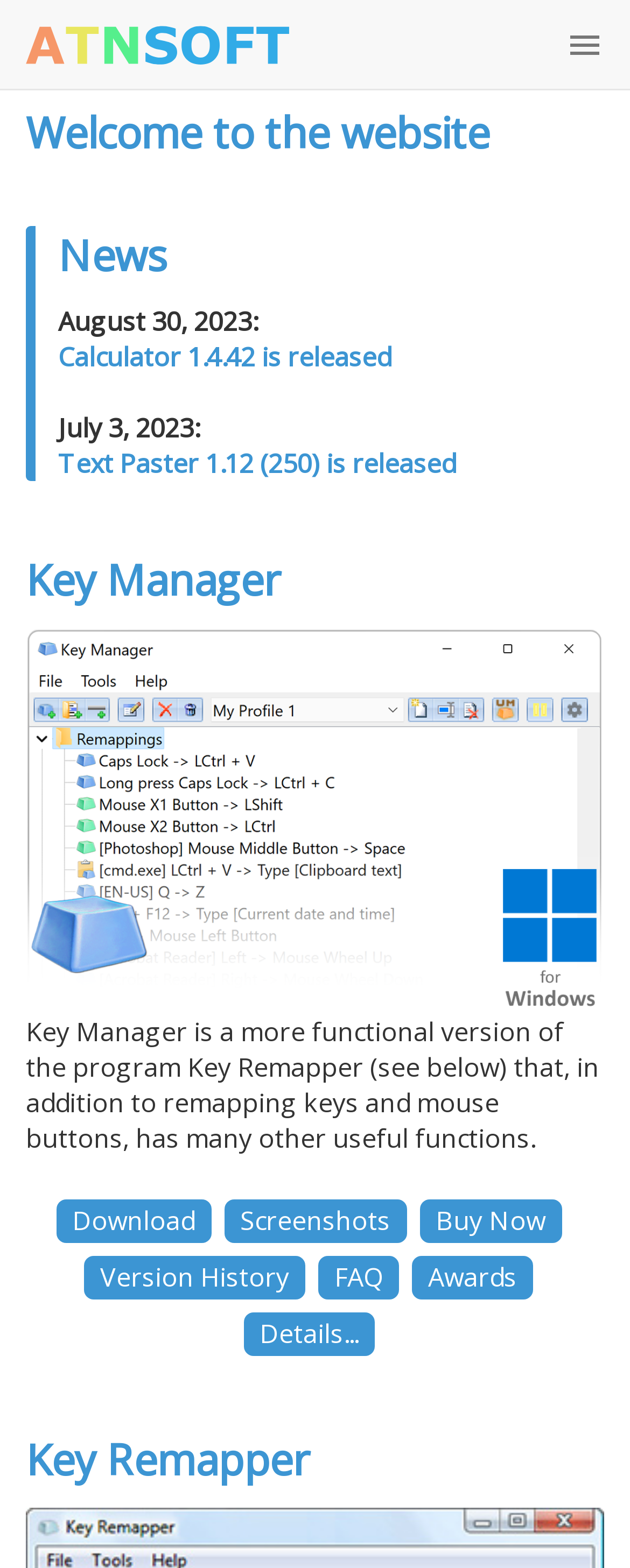How many products are featured on this webpage?
Based on the image, answer the question in a detailed manner.

By analyzing the webpage structure, I found two main sections: 'Key Manager' and 'Key Remapper', which are likely to be two separate products. This conclusion is drawn from the presence of distinct headings and links related to each product.